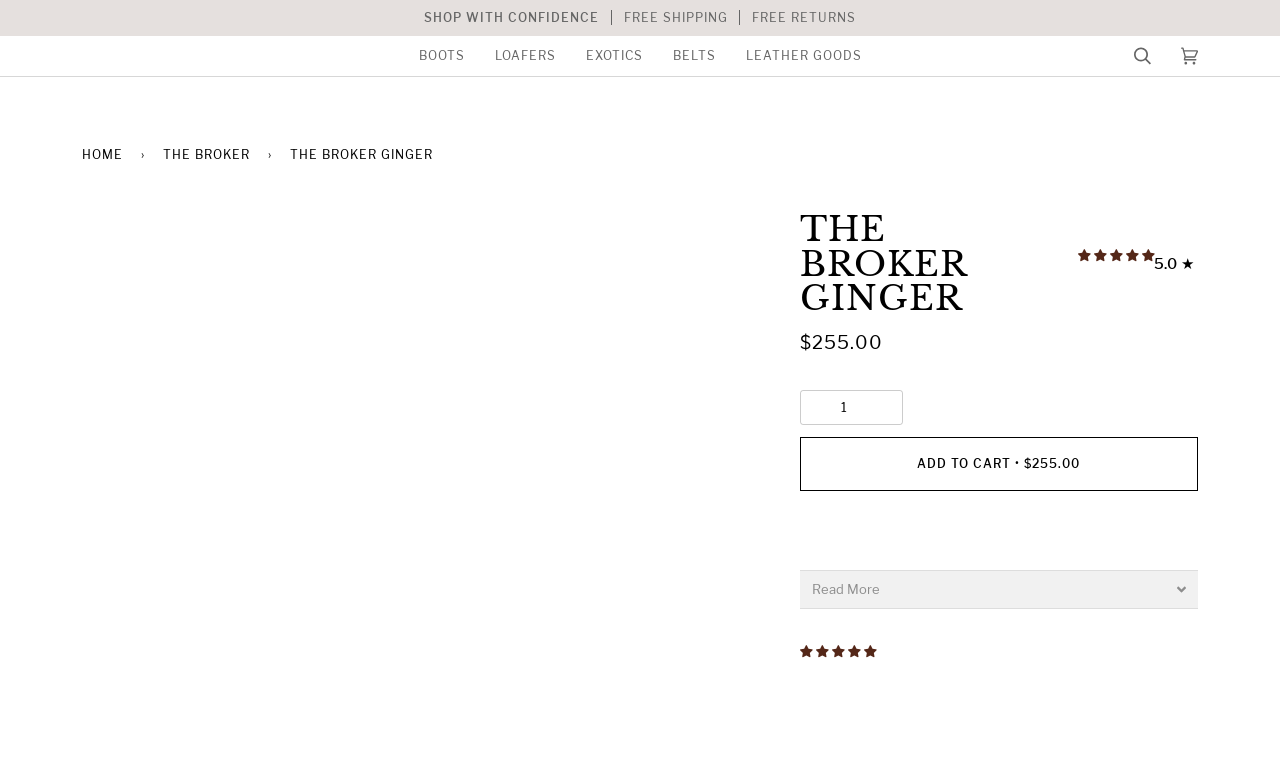What is the price of the product? Observe the screenshot and provide a one-word or short phrase answer.

$255.00